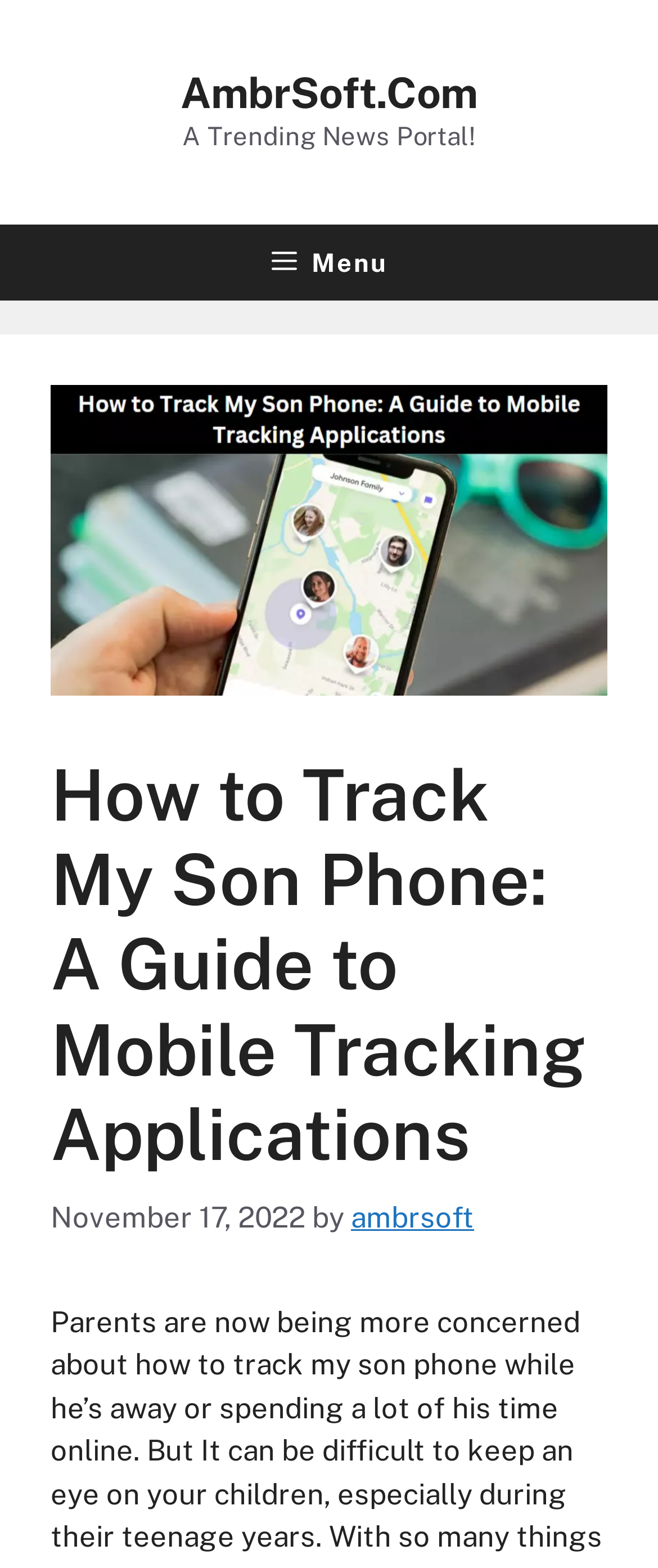Please determine the main heading text of this webpage.

How to Track My Son Phone: A Guide to Mobile Tracking Applications